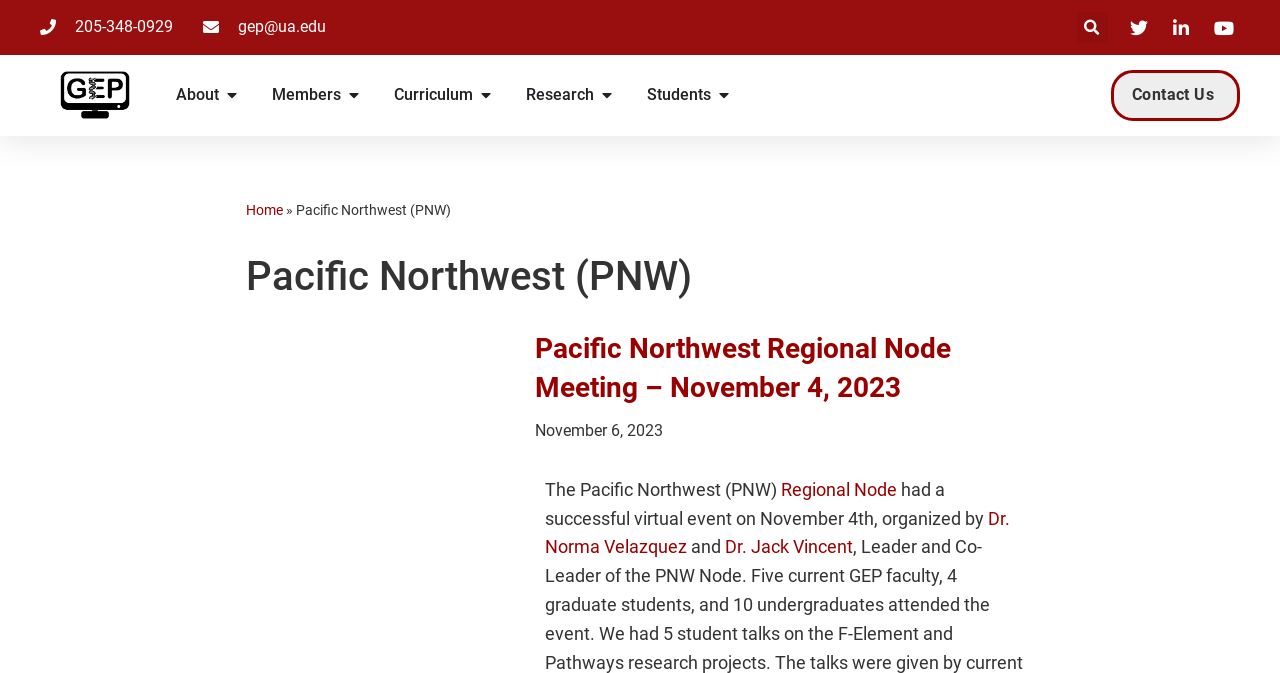What is the phone number on the top right?
Please provide a single word or phrase in response based on the screenshot.

205-348-0929